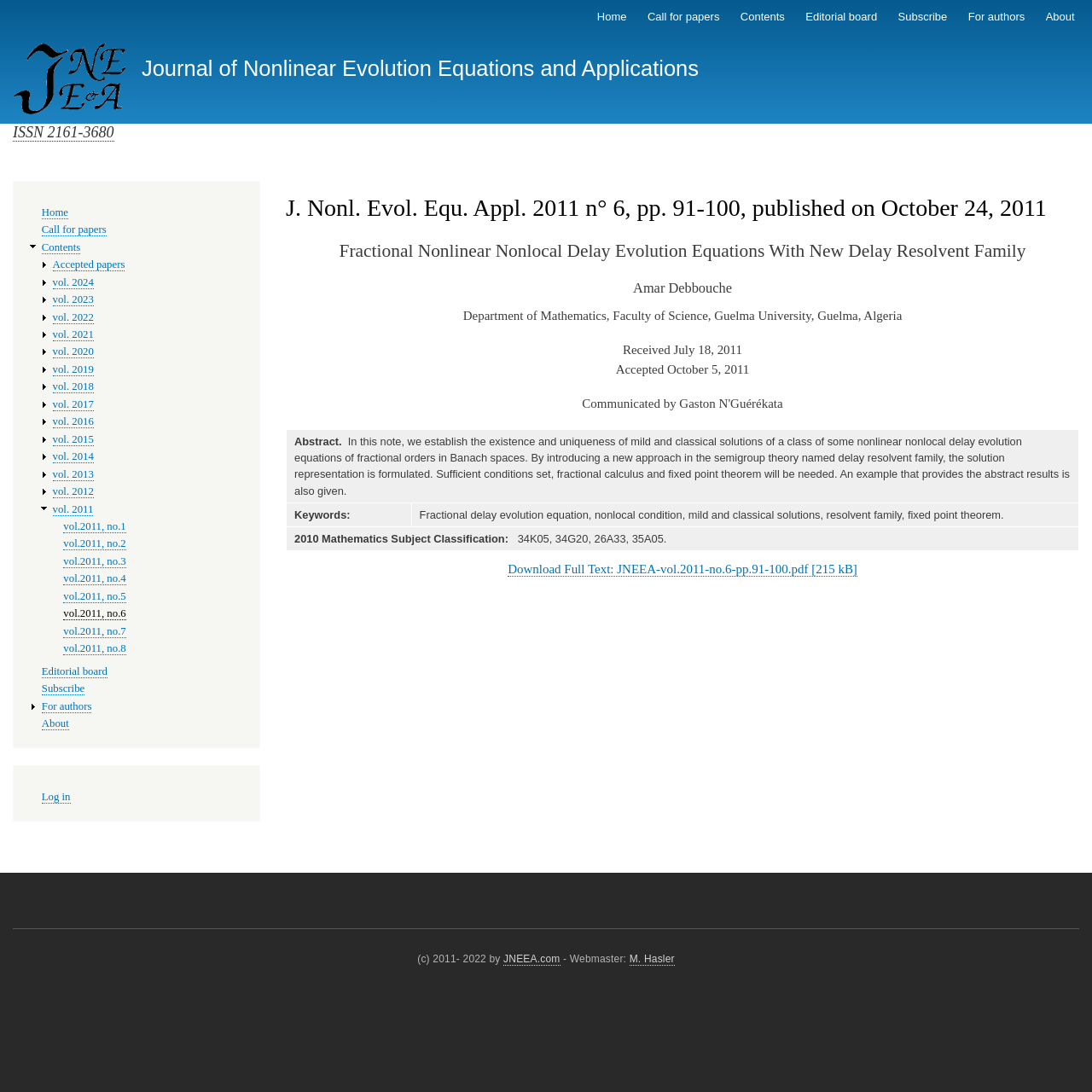Please give the bounding box coordinates of the area that should be clicked to fulfill the following instruction: "Subscribe to the journal". The coordinates should be in the format of four float numbers from 0 to 1, i.e., [left, top, right, bottom].

[0.814, 0.0, 0.876, 0.031]